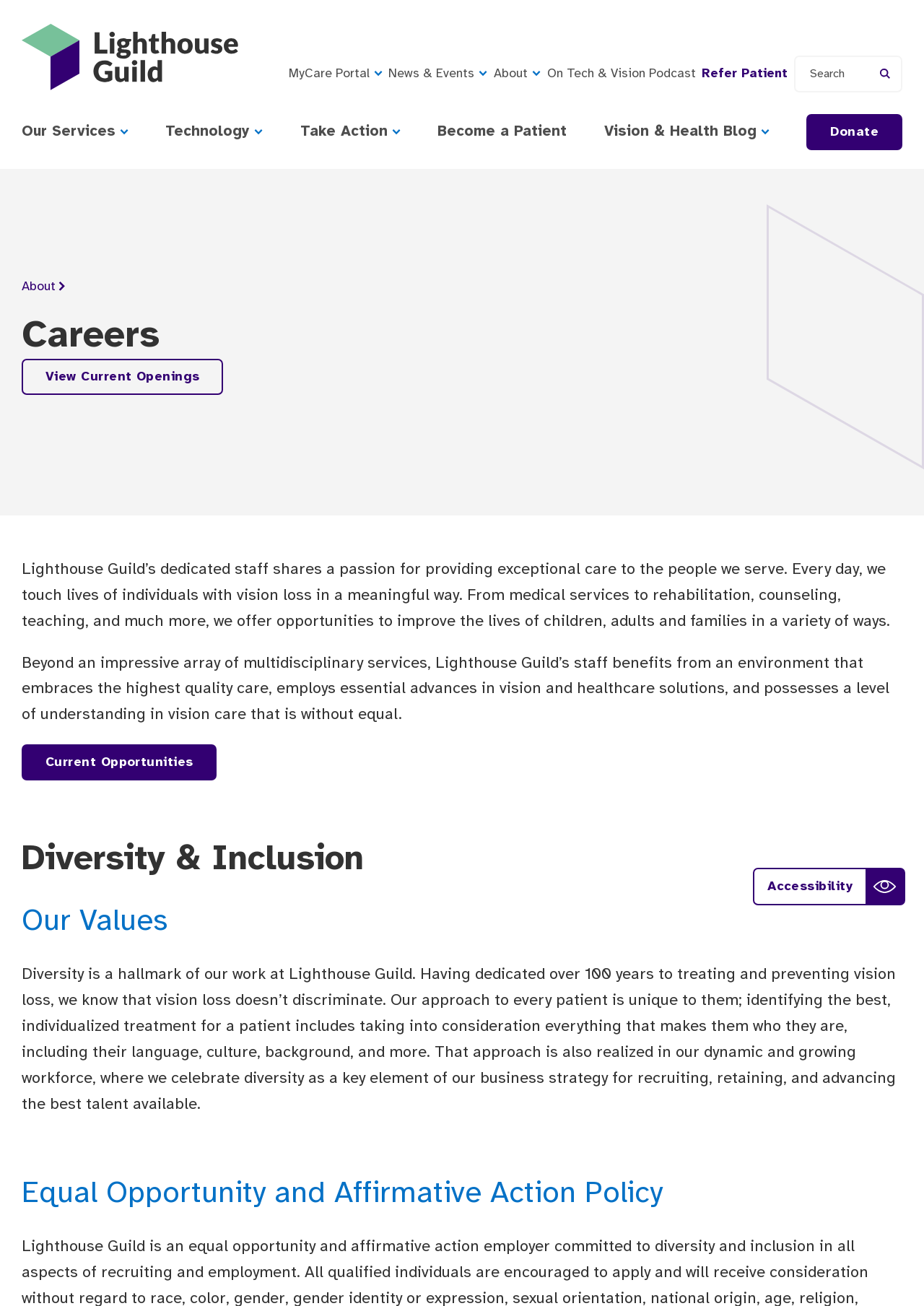Please determine the bounding box coordinates of the element to click in order to execute the following instruction: "Learn about diversity and inclusion". The coordinates should be four float numbers between 0 and 1, specified as [left, top, right, bottom].

[0.023, 0.642, 0.977, 0.675]